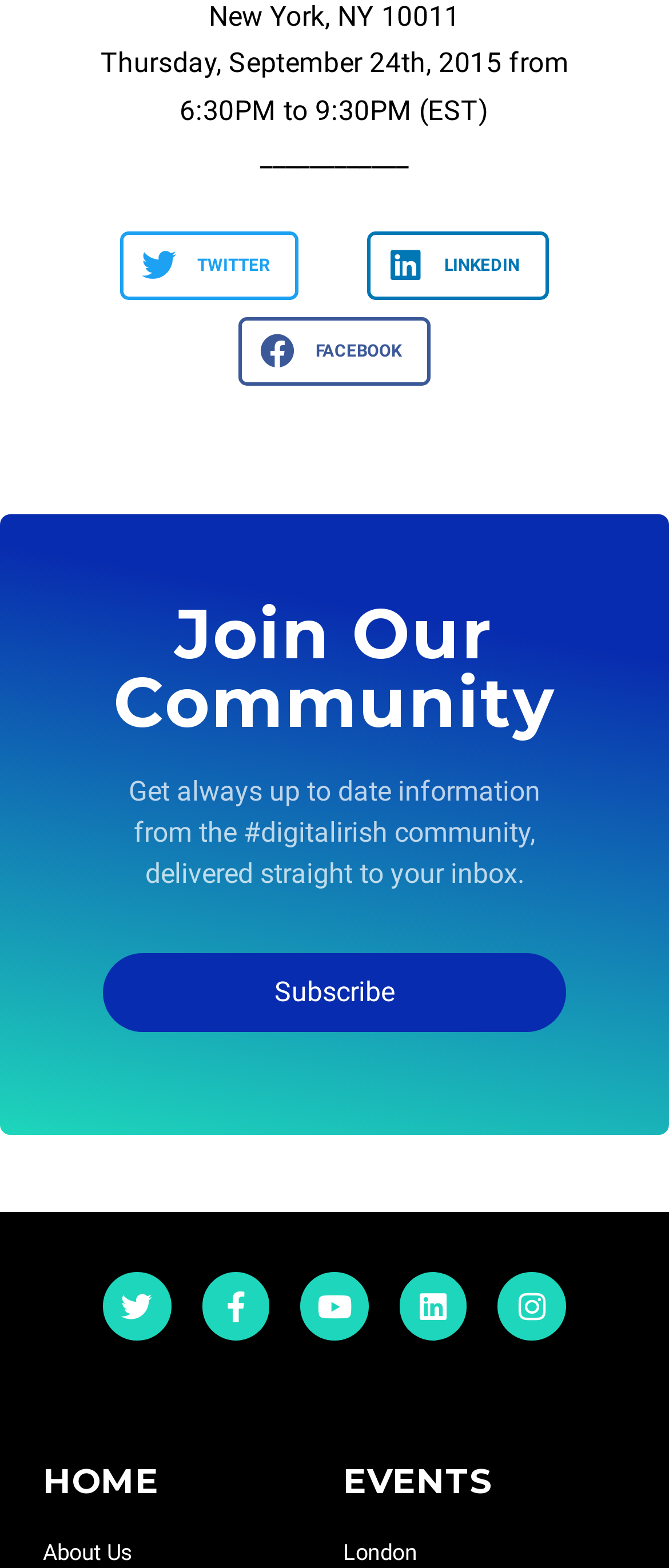Determine the bounding box coordinates of the area to click in order to meet this instruction: "View events".

[0.513, 0.931, 0.936, 0.958]